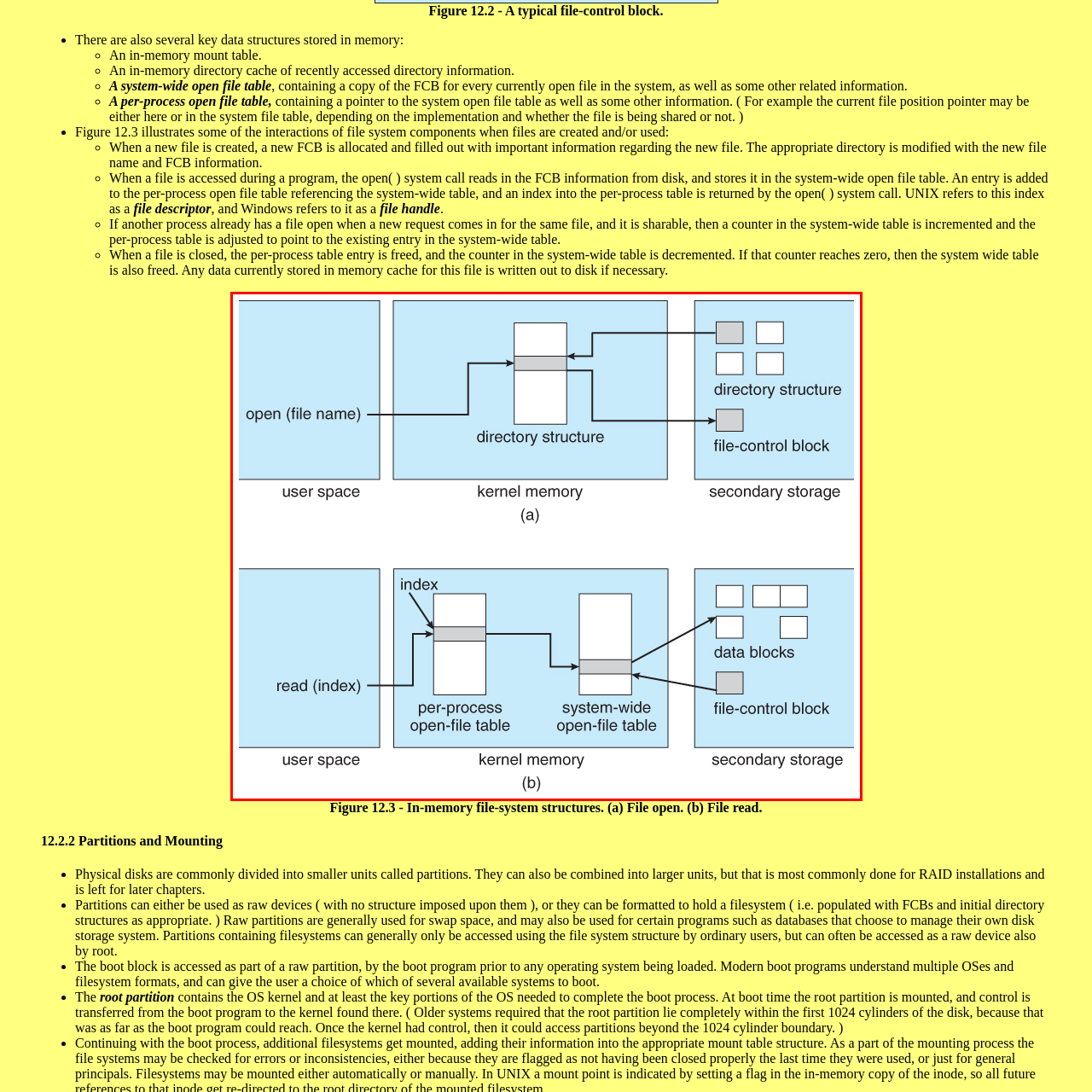What is used to reference a corresponding entry in the system-wide open-file table? Examine the image inside the red bounding box and answer concisely with one word or a short phrase.

index